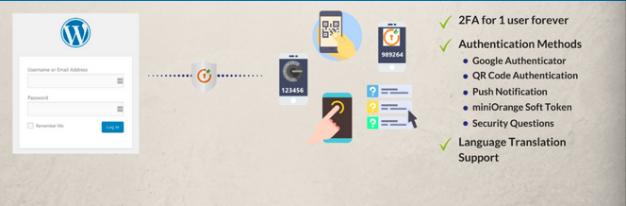What is the benefit of 2FA for one user?
Give a detailed explanation using the information visible in the image.

The integration of Two-Factor Authentication (2FA) provides lifelong security for one user, ensuring that their data is protected and secure.